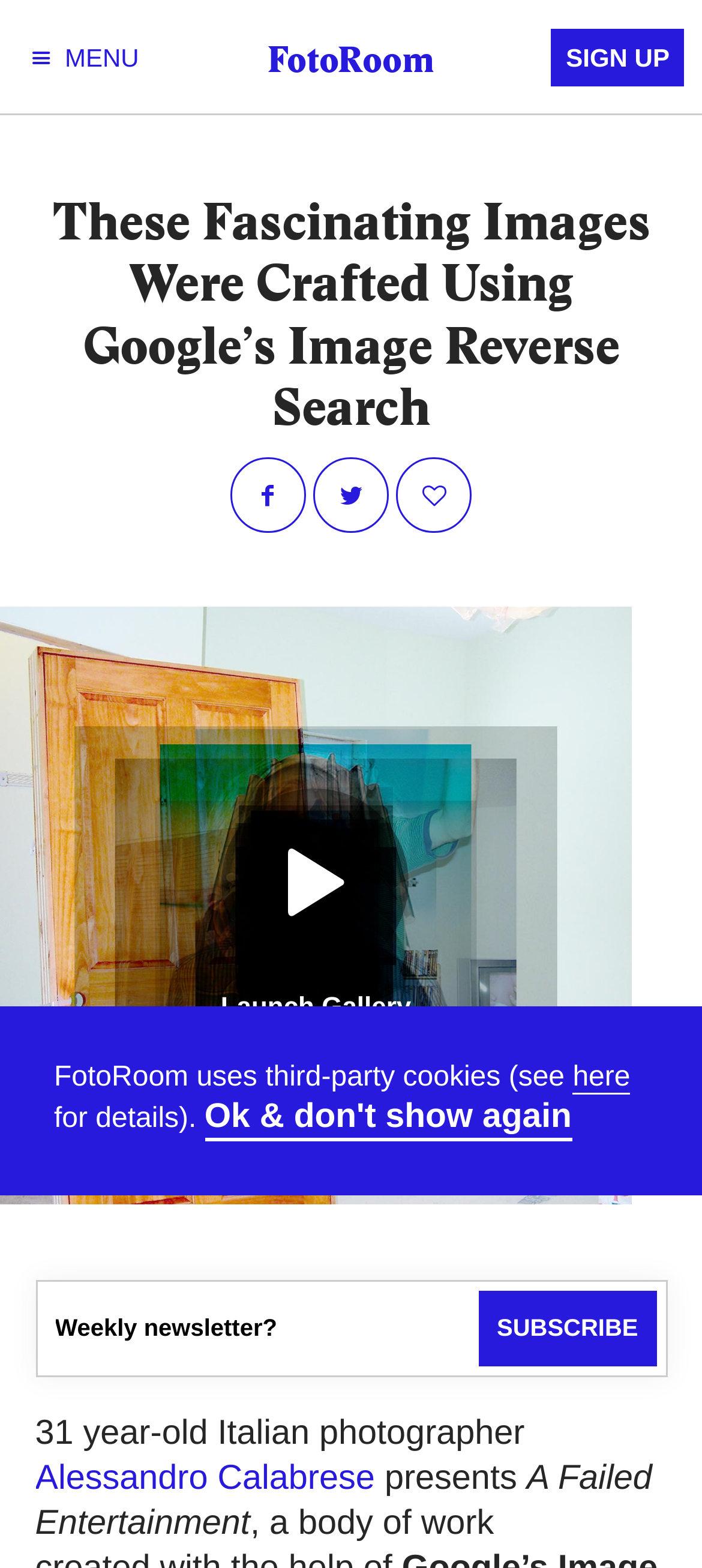What is the purpose of the textbox?
Based on the image, answer the question with a single word or brief phrase.

Weekly newsletter